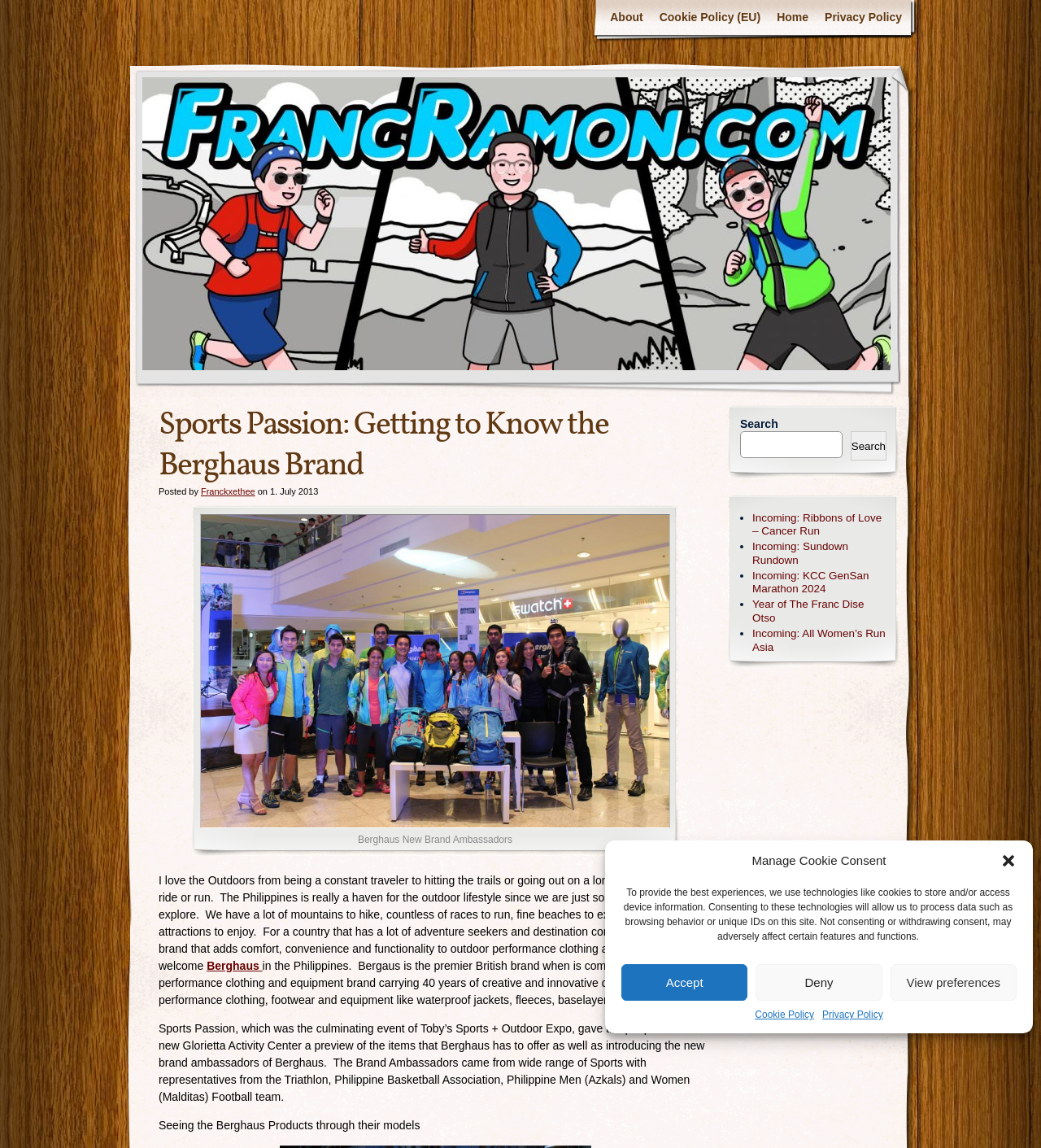Identify the bounding box coordinates of the clickable region required to complete the instruction: "Search for something". The coordinates should be given as four float numbers within the range of 0 and 1, i.e., [left, top, right, bottom].

[0.711, 0.376, 0.809, 0.399]